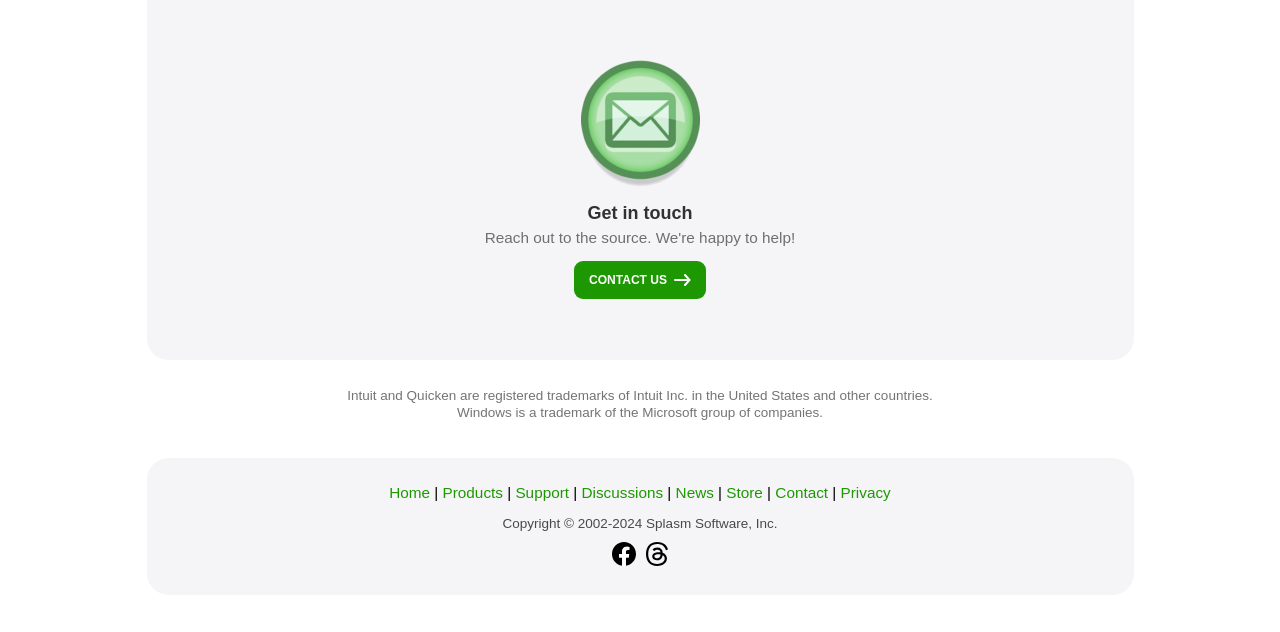Indicate the bounding box coordinates of the element that needs to be clicked to satisfy the following instruction: "Click on Products". The coordinates should be four float numbers between 0 and 1, i.e., [left, top, right, bottom].

[0.346, 0.766, 0.393, 0.793]